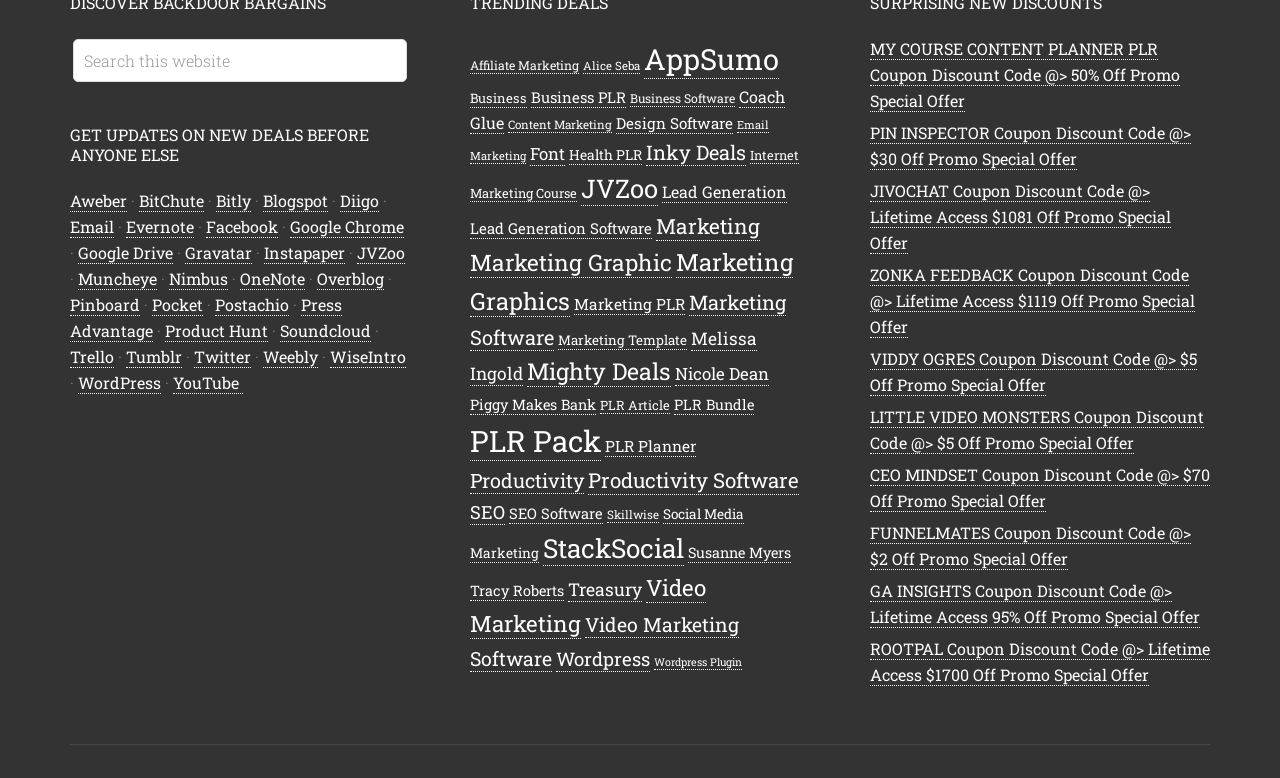Specify the bounding box coordinates of the element's area that should be clicked to execute the given instruction: "Subscribe to Email". The coordinates should be four float numbers between 0 and 1, i.e., [left, top, right, bottom].

[0.055, 0.277, 0.089, 0.306]